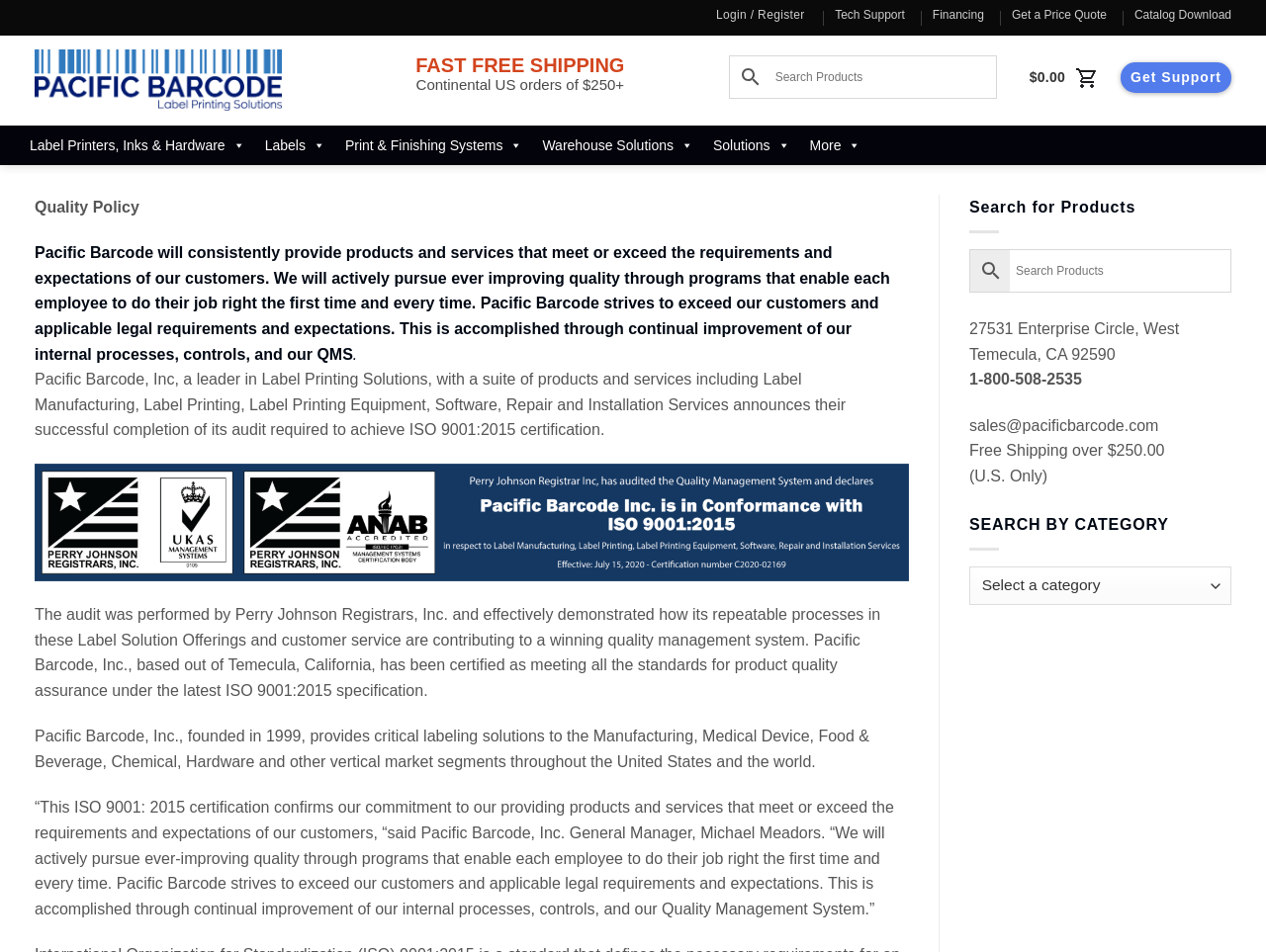Please specify the coordinates of the bounding box for the element that should be clicked to carry out this instruction: "Search for products". The coordinates must be four float numbers between 0 and 1, formatted as [left, top, right, bottom].

[0.608, 0.058, 0.787, 0.104]